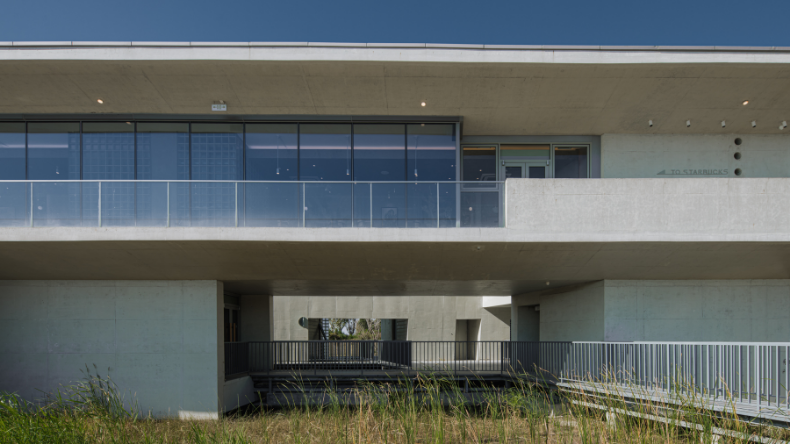Generate a descriptive account of all visible items and actions in the image.

The image showcases a contemporary architectural design situated in a wetland landscape. The building features a minimalist aesthetic with a sleek, concrete exterior, large glass windows, and a spacious balcony that offers unobstructed views of the surrounding nature. Below the elevated structure, an open area with wooden walkways connects various parts of the building, enhancing accessibility for visitors.

The architectural design focuses on seamless interactions with the environment, incorporating outdoor elements that allow guests to engage with the tranquil wetland setting. Notably, the structure includes features such as corridors that lead to a rooftop observation deck, facilitating bird-watching and star-gazing experiences. The thoughtful integration of natural surroundings and modern architectural elements reflects a commitment to creating a space that harmonizes with its landscape, inviting individuals to explore the beauty of the wetland habitat.

Accompanying the image is a figcaption that highlights the building's design and its purpose, indicating that it is specifically crafted to enrich visitors' experiences in this serene setting.